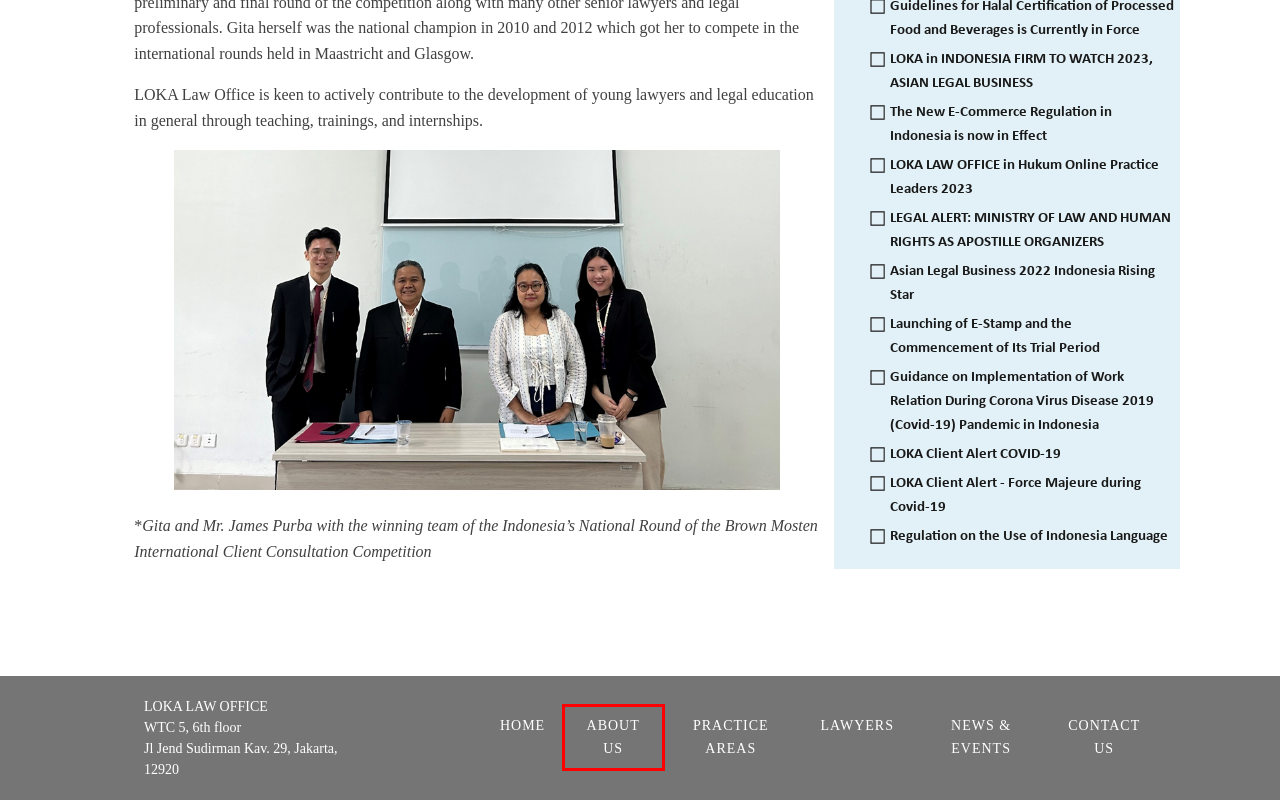Examine the screenshot of the webpage, which has a red bounding box around a UI element. Select the webpage description that best fits the new webpage after the element inside the red bounding box is clicked. Here are the choices:
A. Regulation on the Use of Indonesia Language - Loka Law Office
B. Asian Legal Business 2022 Indonesia Rising Star - Loka Law Office
C. LOKA Client Alert - Force Majeure during Covid-19 - Loka Law Office
D. The New E-Commerce Regulation in Indonesia is now in Effect - Loka Law Office
E. LOKA Client Alert COVID-19 - Loka Law Office
F. LOKA LAW OFFICE in Hukum Online Practice Leaders 2023 - Loka Law Office
G. About us - Loka Law Office
H. LEGAL ALERT: MINISTRY OF LAW AND HUMAN RIGHTS AS APOSTILLE ORGANIZERS - Loka Law Office

G